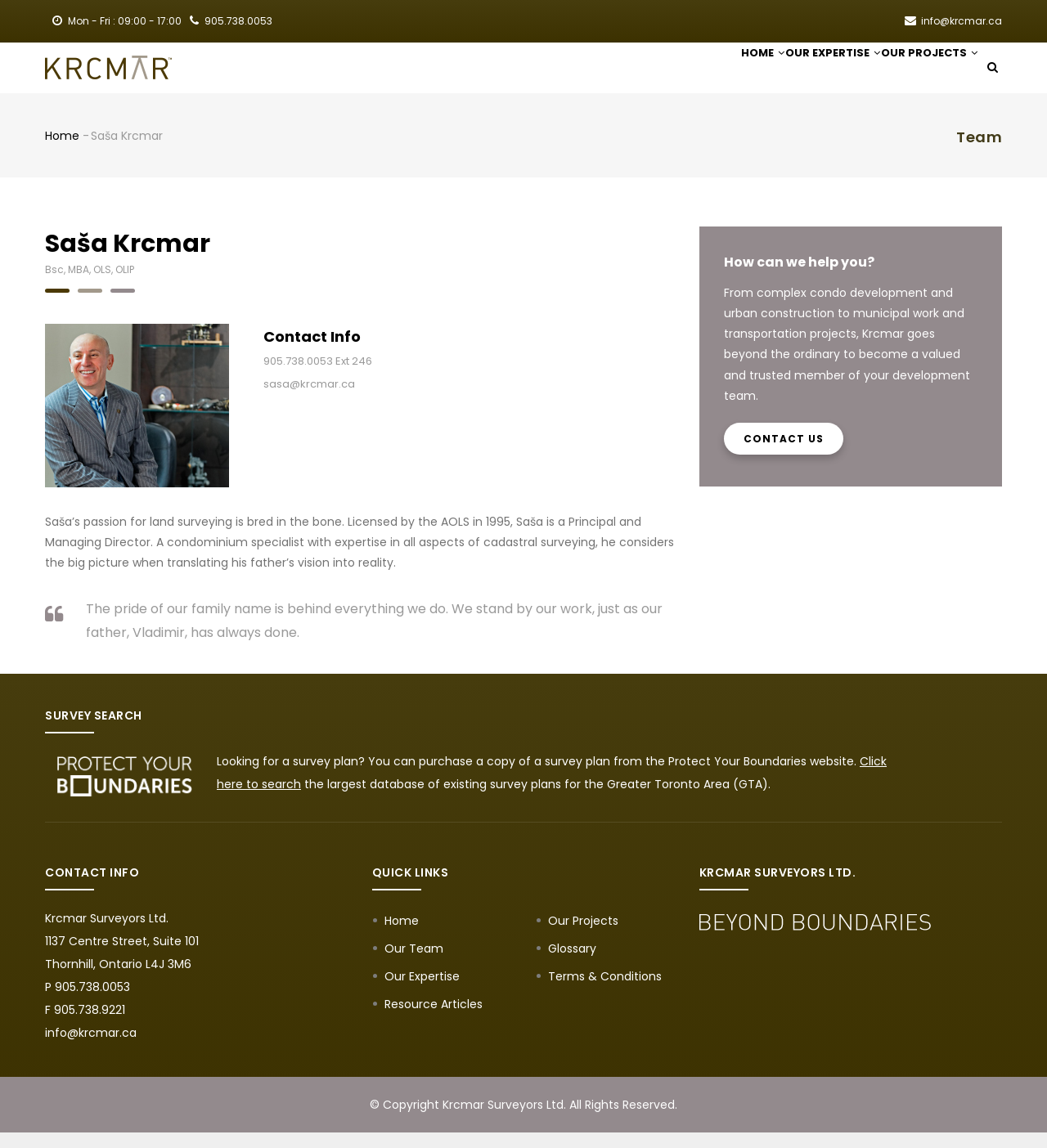Please determine the bounding box coordinates for the UI element described here. Use the format (top-left x, top-left y, bottom-right x, bottom-right y) with values bounded between 0 and 1: alt="Protect Your Boundaries website"

[0.055, 0.673, 0.184, 0.708]